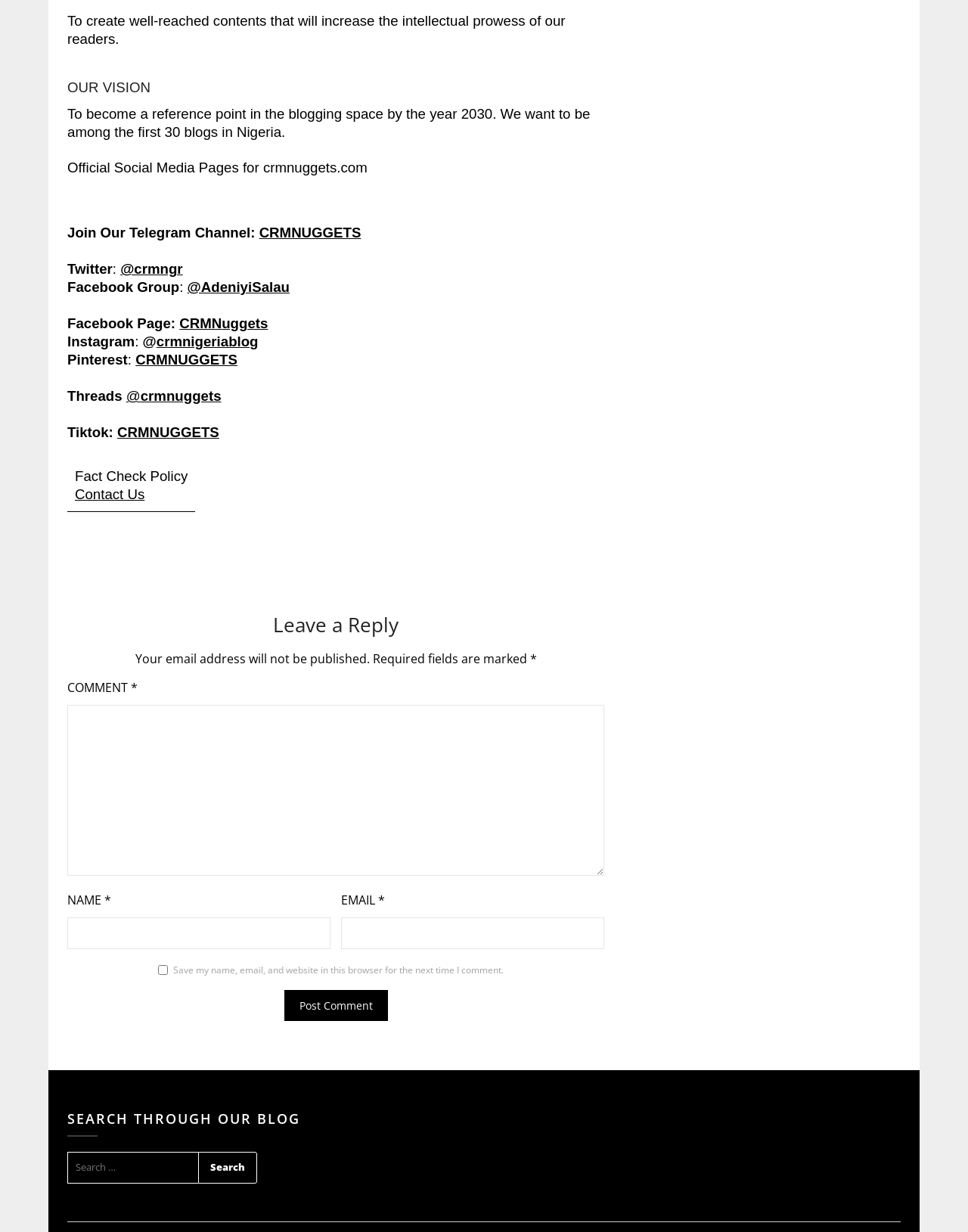What social media platforms are listed on the webpage?
Use the image to give a comprehensive and detailed response to the question.

The social media platforms are listed under the heading 'Official Social Media Pages for crmnuggets.com' with their respective links and handles.